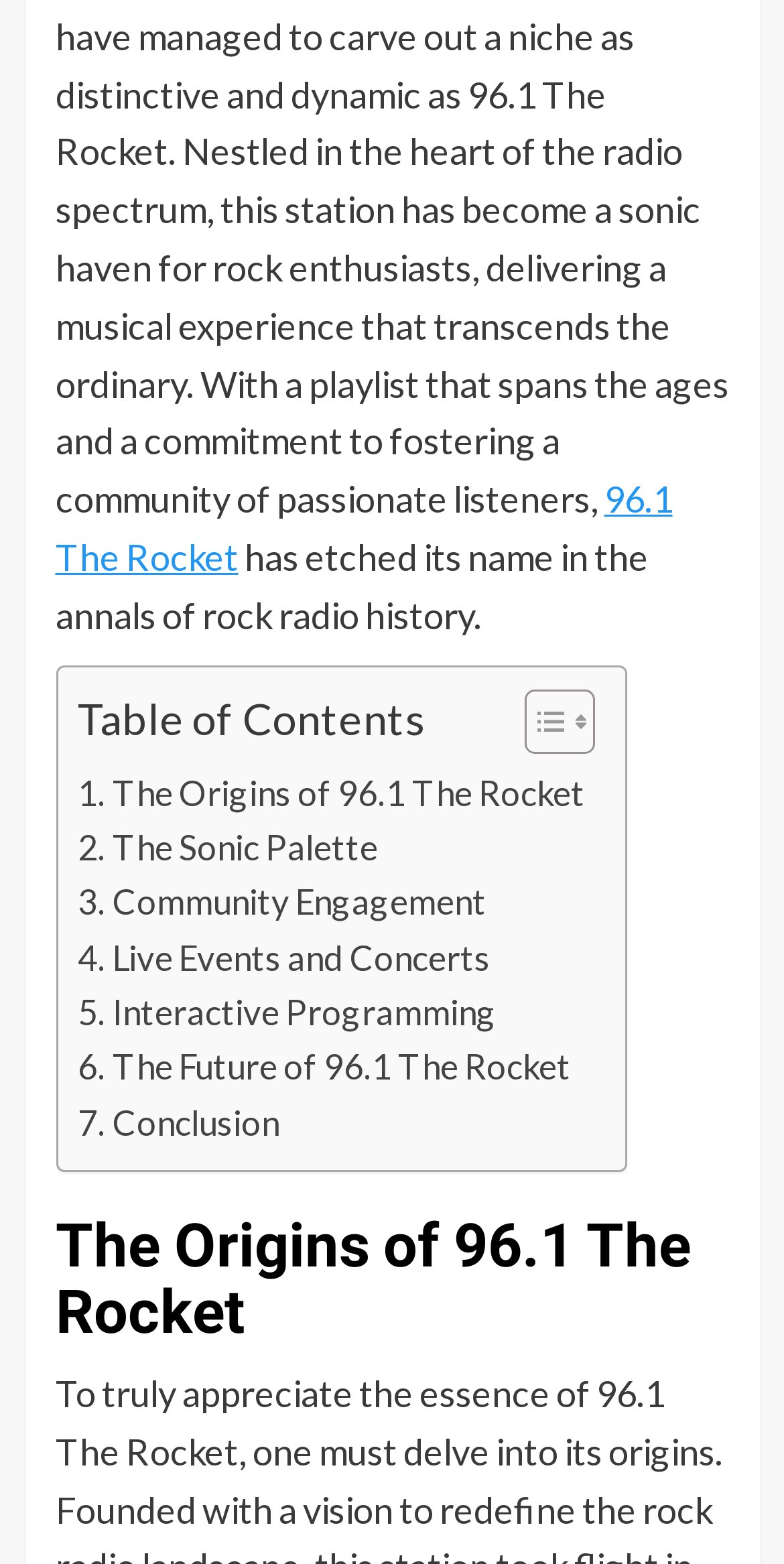Identify the bounding box coordinates of the area you need to click to perform the following instruction: "Read about the sonic palette of 96.1 The Rocket".

[0.099, 0.524, 0.482, 0.559]